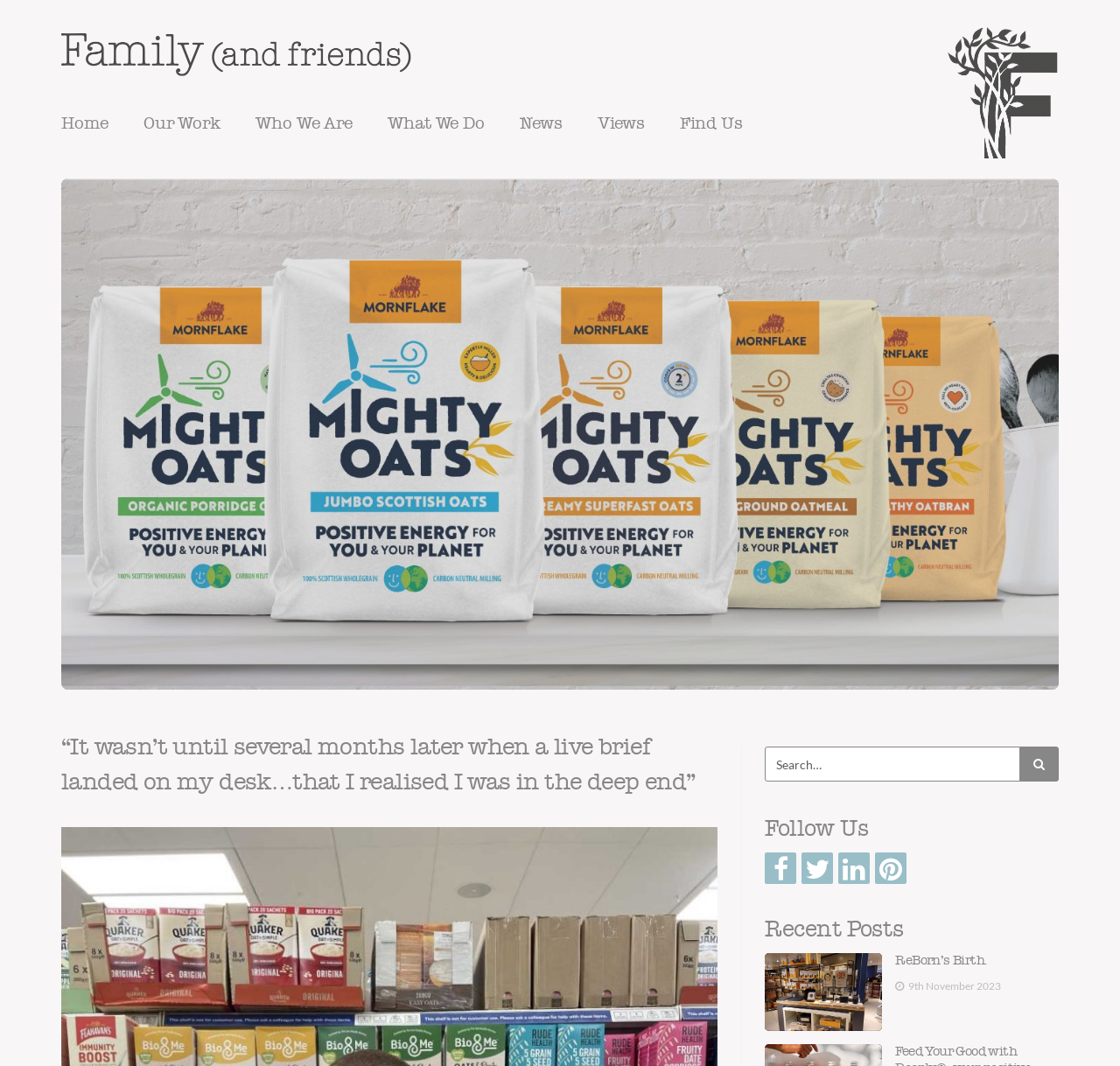Refer to the image and provide an in-depth answer to the question: 
What is the name of the blog?

I determined the answer by looking at the top-left corner of the webpage, where I found a link with the text 'Family & Friends Blog'. This suggests that the blog's name is indeed 'Family & Friends Blog'.